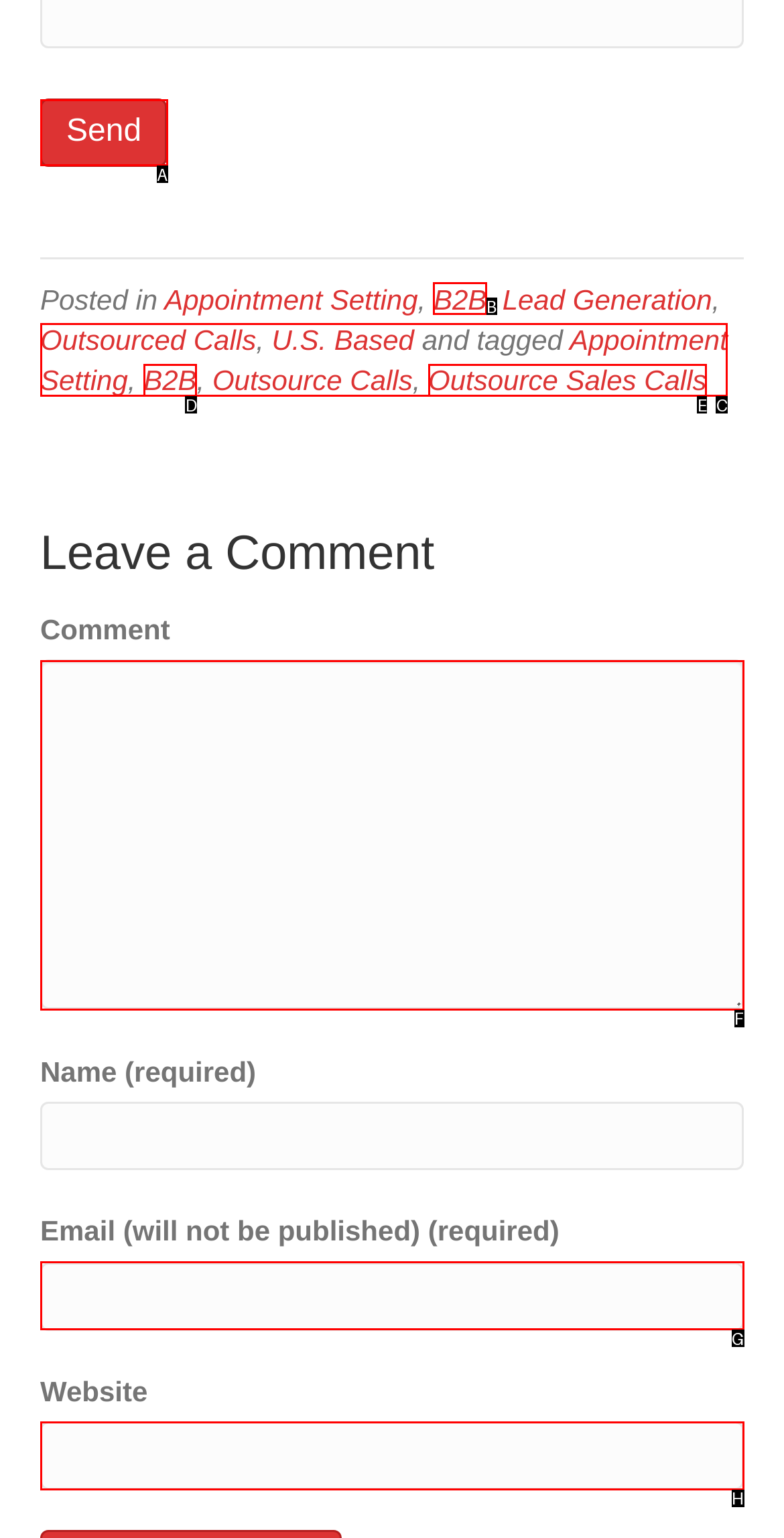Given the element description: parent_node: Comment name="email"
Pick the letter of the correct option from the list.

G